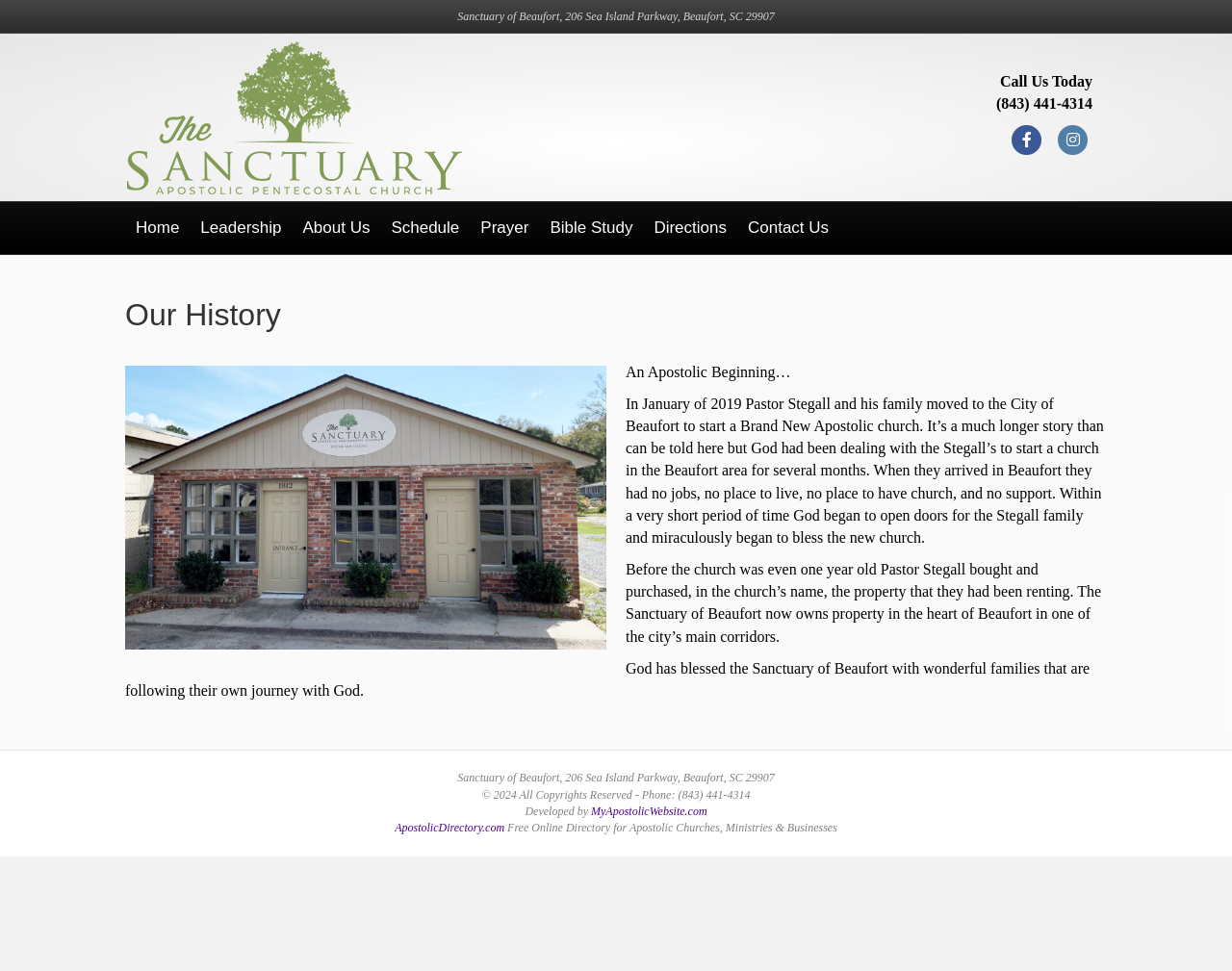Locate the bounding box coordinates of the area to click to fulfill this instruction: "Click the 'Home' link". The bounding box should be presented as four float numbers between 0 and 1, in the order [left, top, right, bottom].

[0.102, 0.208, 0.154, 0.261]